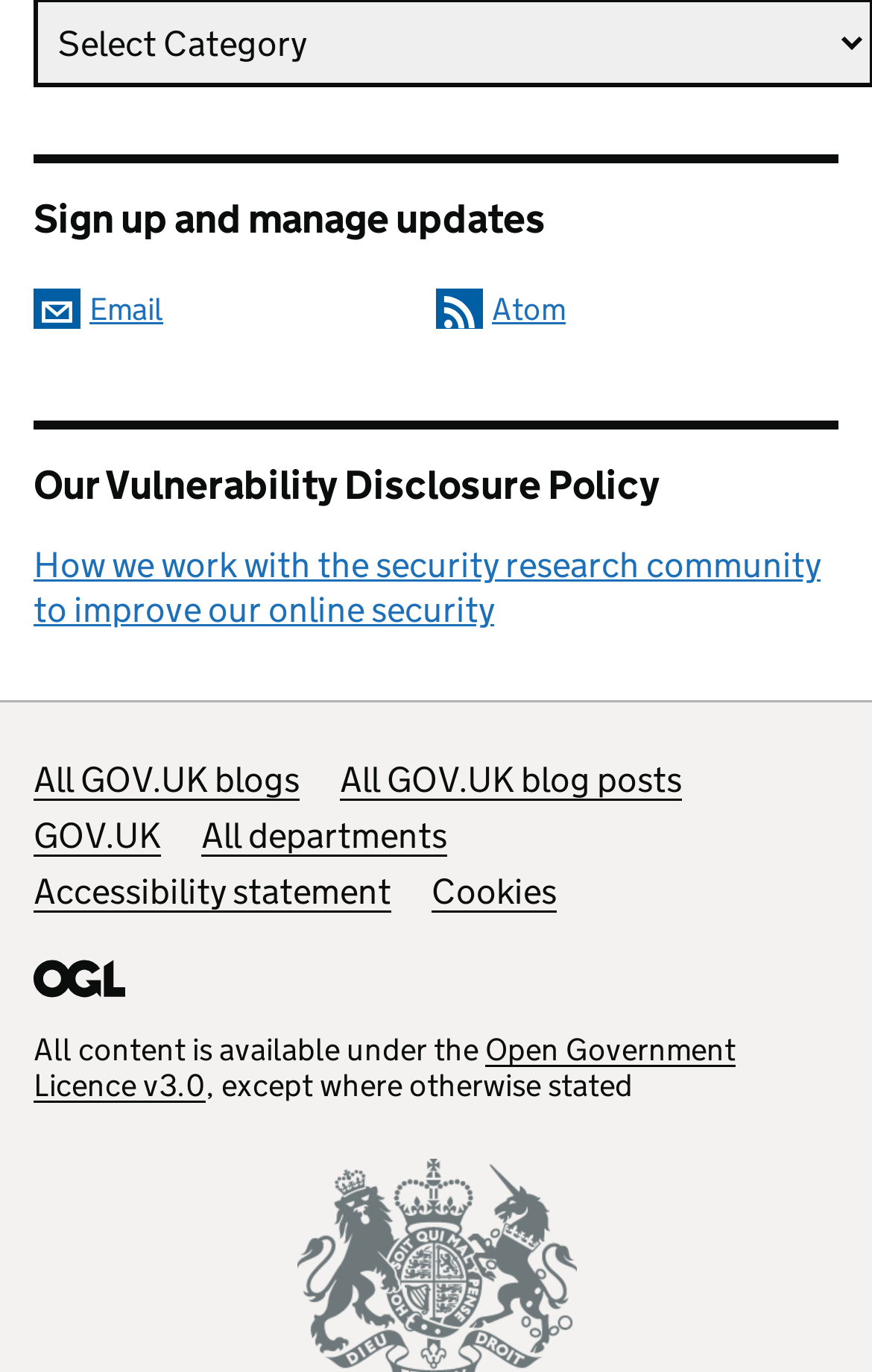What is the purpose of the vulnerability disclosure policy?
Please provide a comprehensive answer to the question based on the webpage screenshot.

Based on the webpage, the 'Our Vulnerability Disclosure Policy' section is linked to a page that explains how the website works with the security research community to improve its online security. This implies that the purpose of the policy is to improve online security.